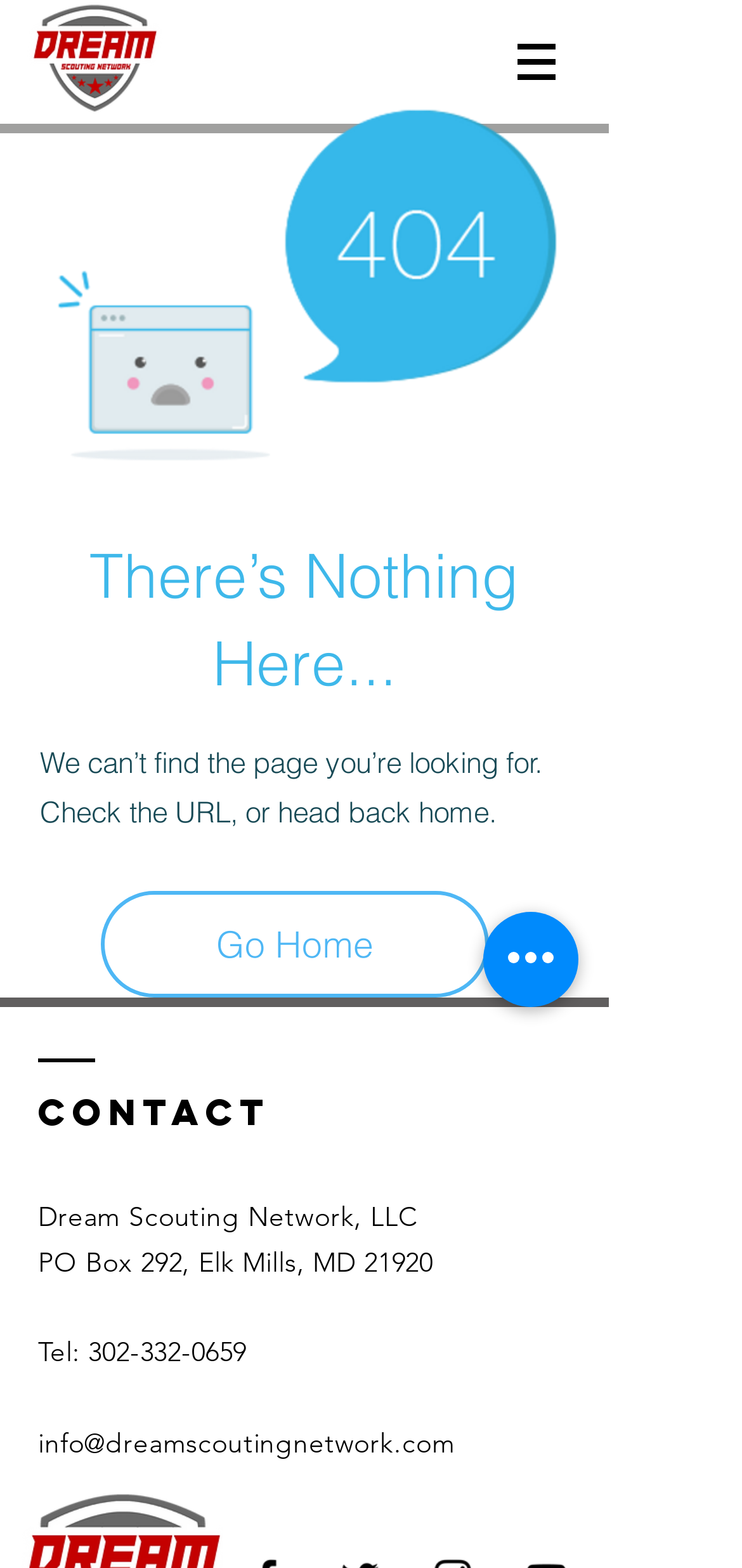Please answer the following question using a single word or phrase: 
What is the text on the navigation button?

Site